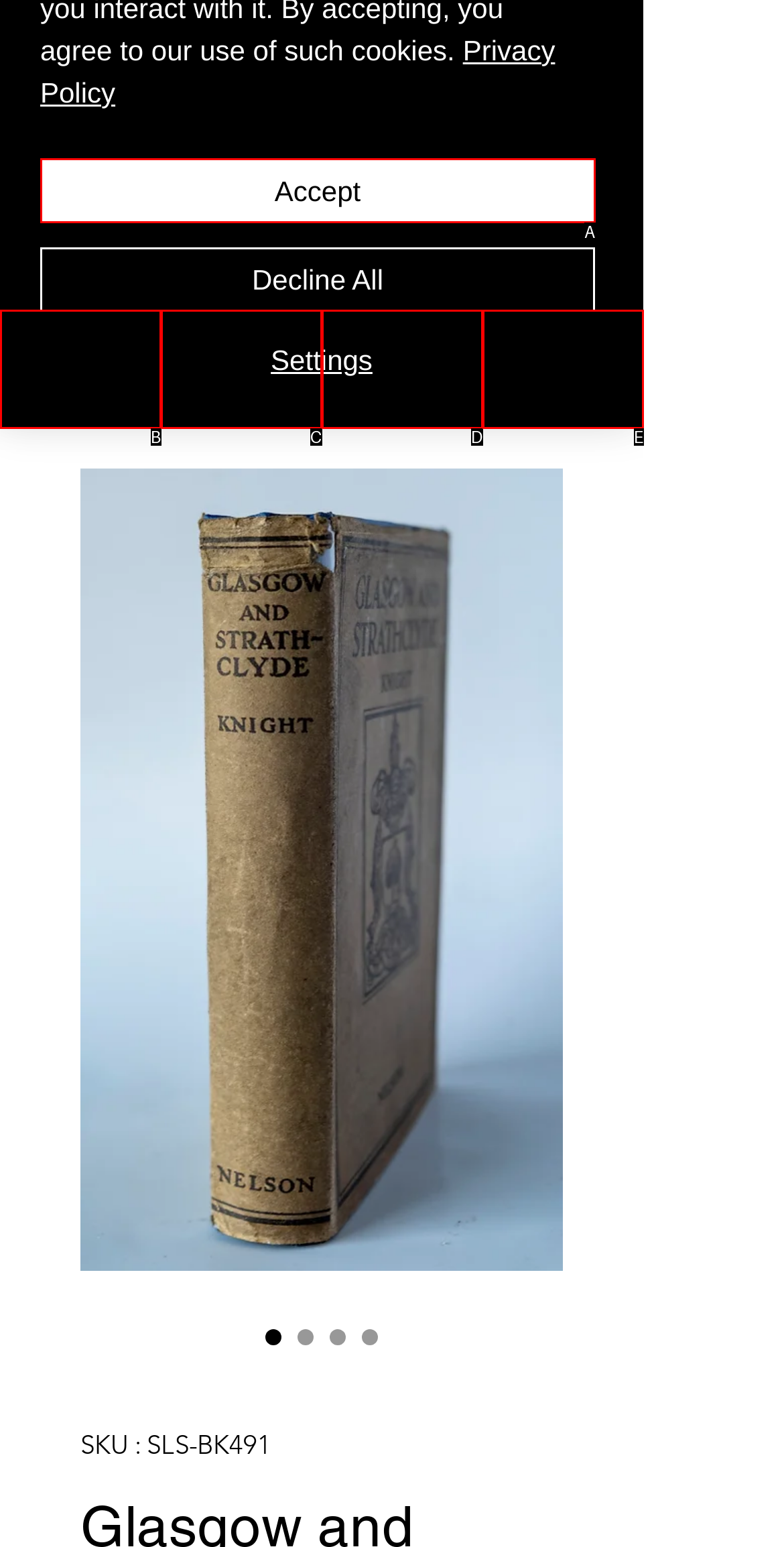Tell me which one HTML element best matches the description: Phone
Answer with the option's letter from the given choices directly.

B